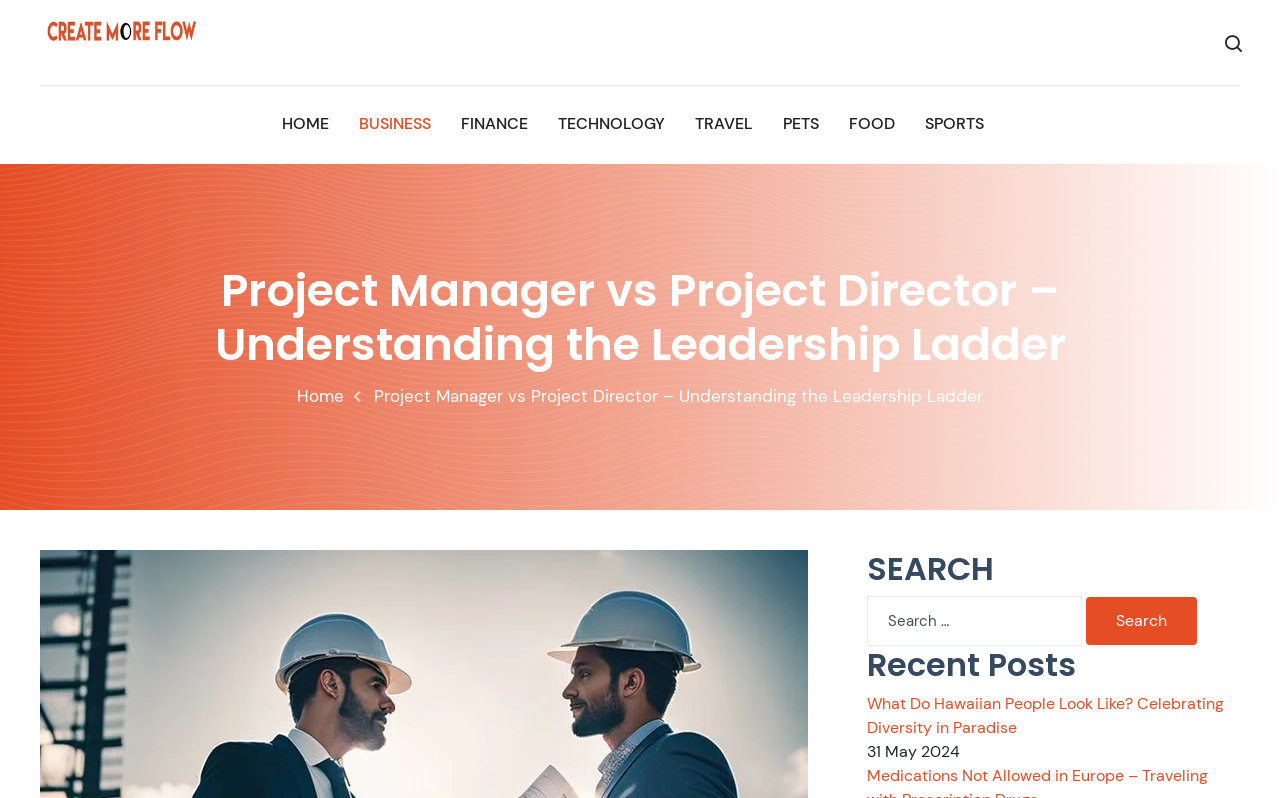Please identify the bounding box coordinates of the clickable area that will allow you to execute the instruction: "click on the 'What Do Hawaiian People Look Like?' article".

[0.677, 0.868, 0.969, 0.928]